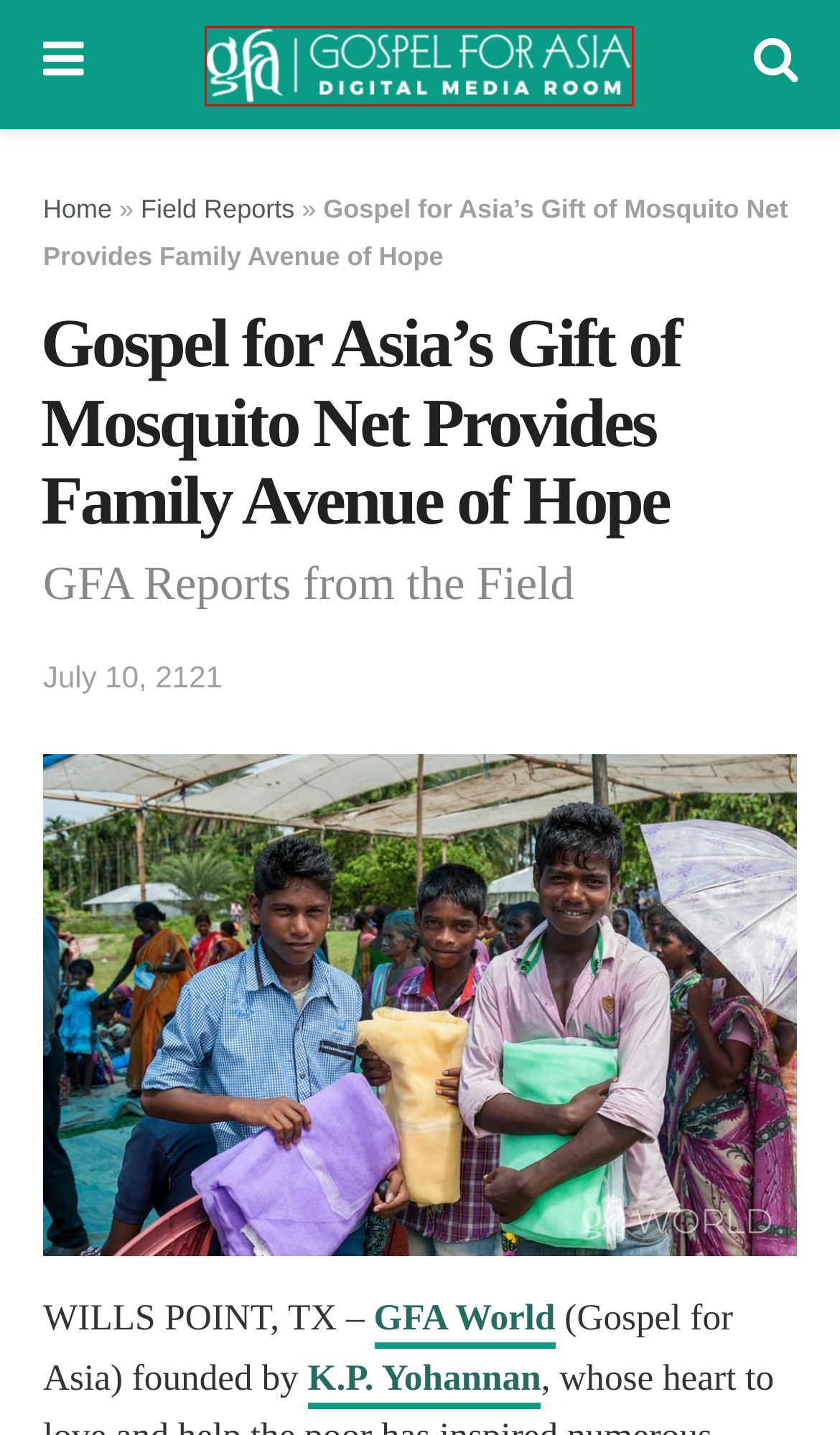Examine the screenshot of a webpage with a red bounding box around a UI element. Your task is to identify the webpage description that best corresponds to the new webpage after clicking the specified element. The given options are:
A. GFA World Magazine - Gospel for Asia: Digital Media News Room
B. Journey from depression to hope: National missionary compassion
C. KP Yohannan Reveals 6 Remarkable Facts About Gospel for Asia
D. Gospel for Asia calls on Christians to pray and fast for end of coronavirus during Lent | Fox News
E. How Is Malaria Transmitted Archives - Gospel for Asia: Digital Media Room
F. Field Reports | Gospel for Asia
G. Poverty Alleviation Archives - Gospel for Asia: Digital Media Room
H. GFA World Media Room - News, Stories, Reports

H